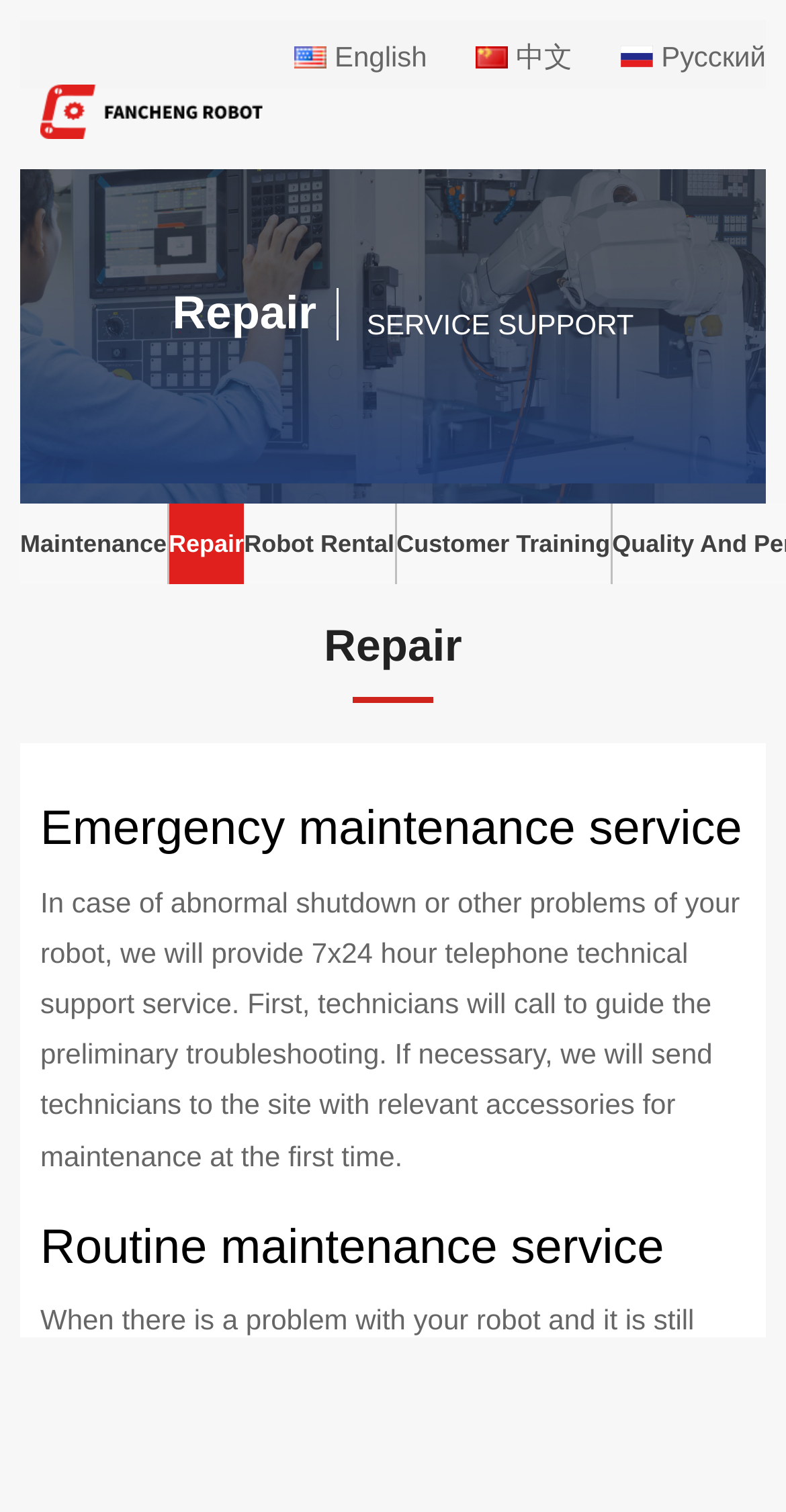Using the description "English", predict the bounding box of the relevant HTML element.

[0.374, 0.025, 0.543, 0.047]